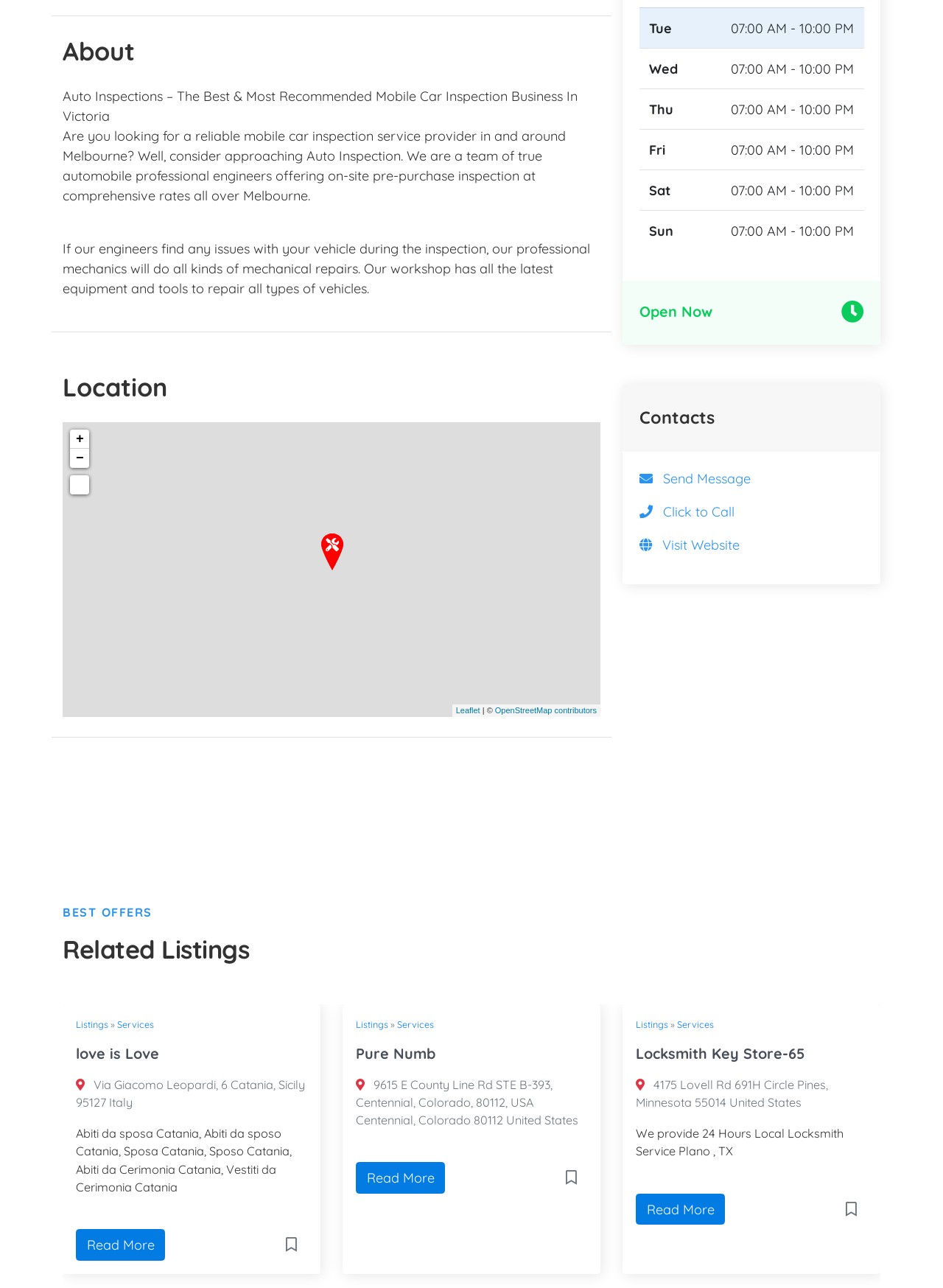From the webpage screenshot, identify the region described by Read More. Provide the bounding box coordinates as (top-left x, top-left y, bottom-right x, bottom-right y), with each value being a floating point number between 0 and 1.

[0.674, 0.927, 0.769, 0.951]